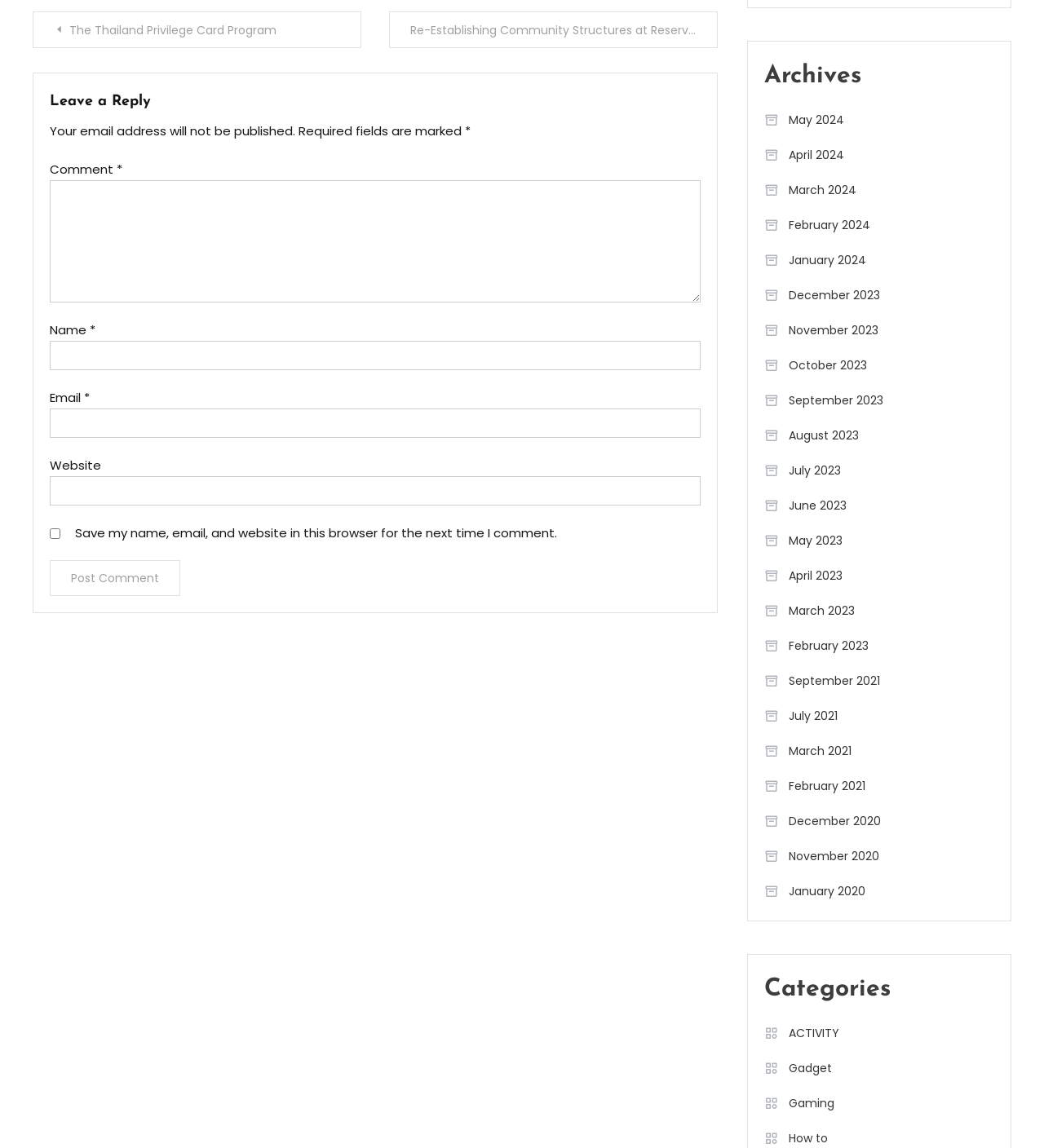Give a one-word or one-phrase response to the question:
What is the label of the first textbox in the comment section?

Comment